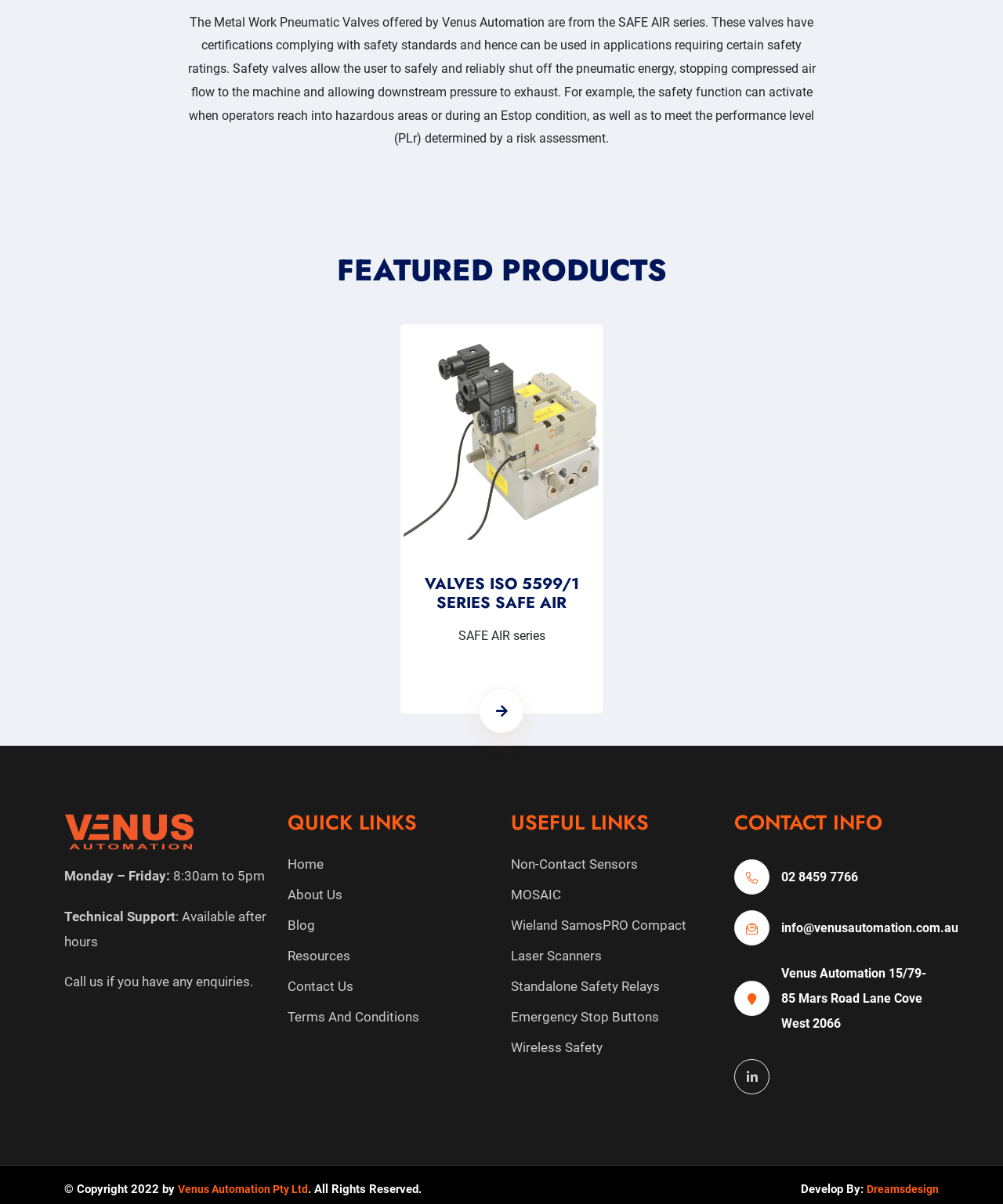Identify the bounding box of the UI element described as follows: "02 8459 7766". Provide the coordinates as four float numbers in the range of 0 to 1 [left, top, right, bottom].

[0.779, 0.722, 0.855, 0.735]